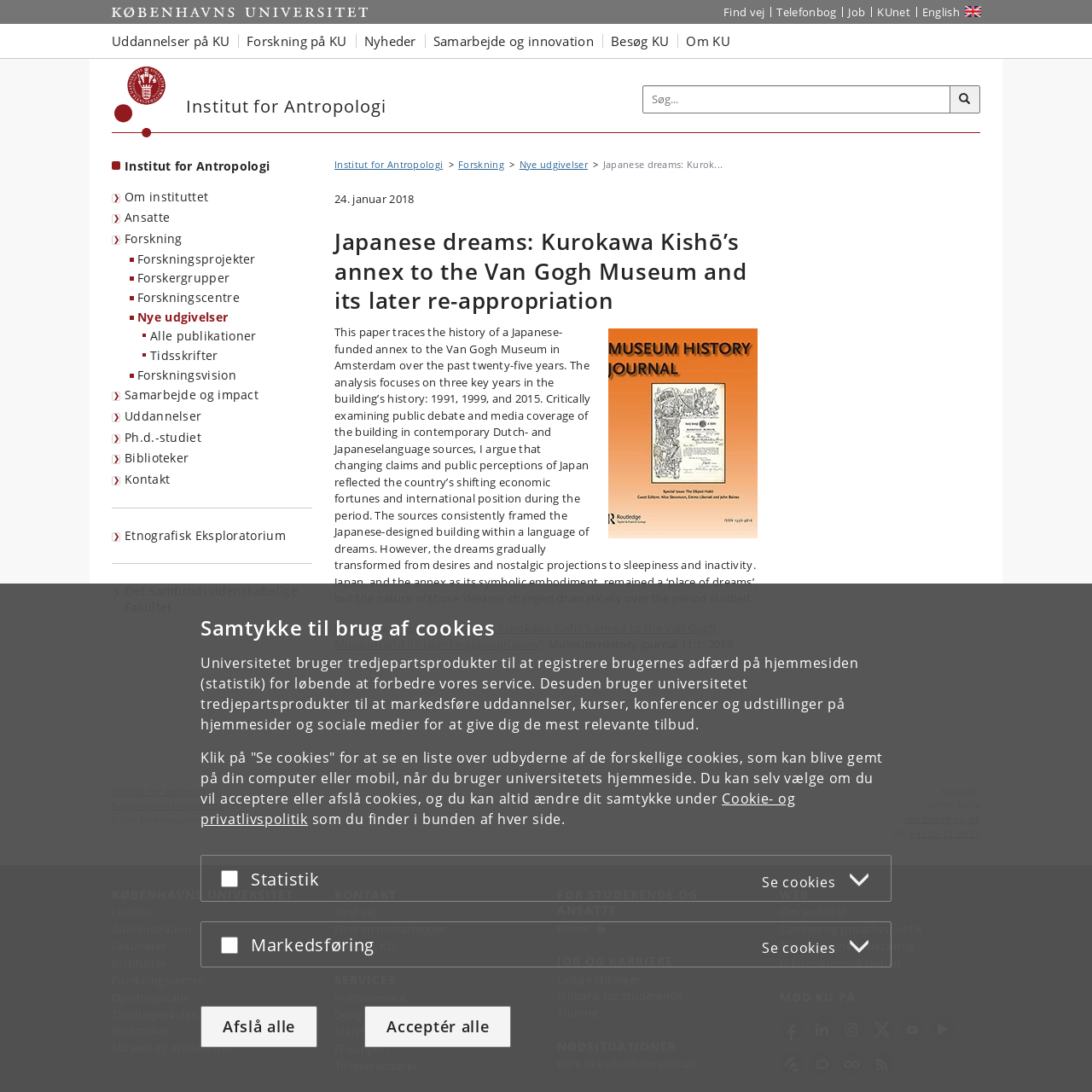Please specify the bounding box coordinates of the clickable section necessary to execute the following command: "Contact us through email".

None